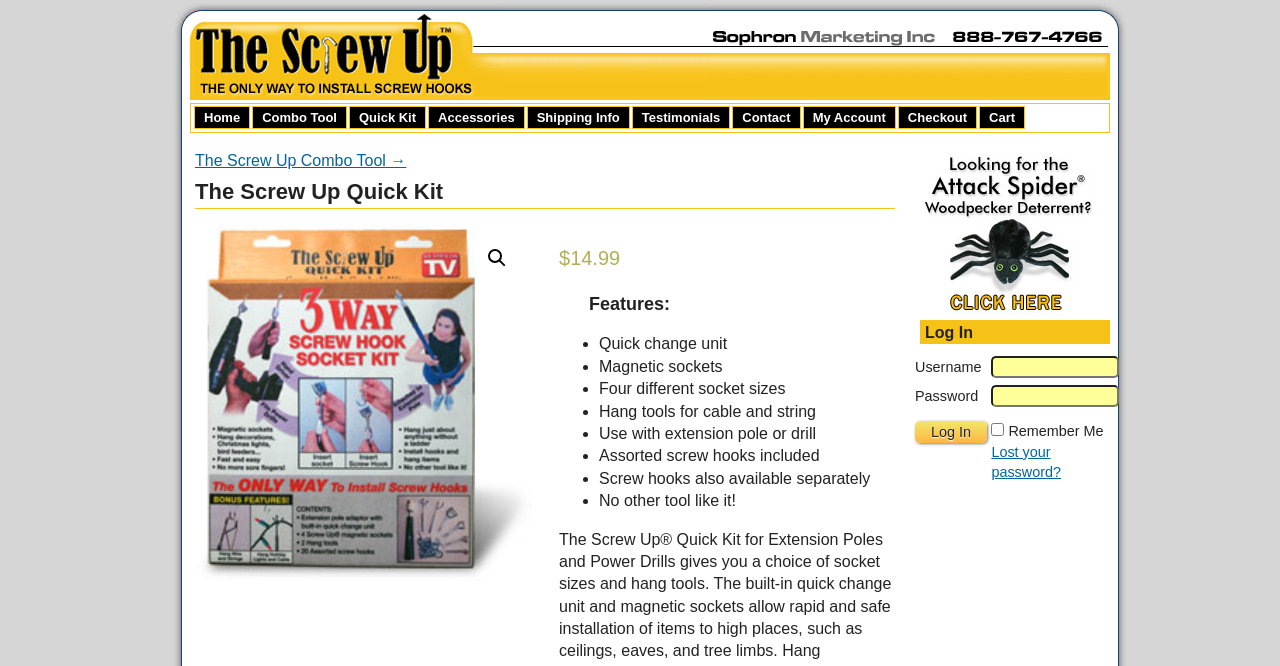Please locate the bounding box coordinates of the element that should be clicked to achieve the given instruction: "Log in to the account".

[0.715, 0.633, 0.771, 0.666]